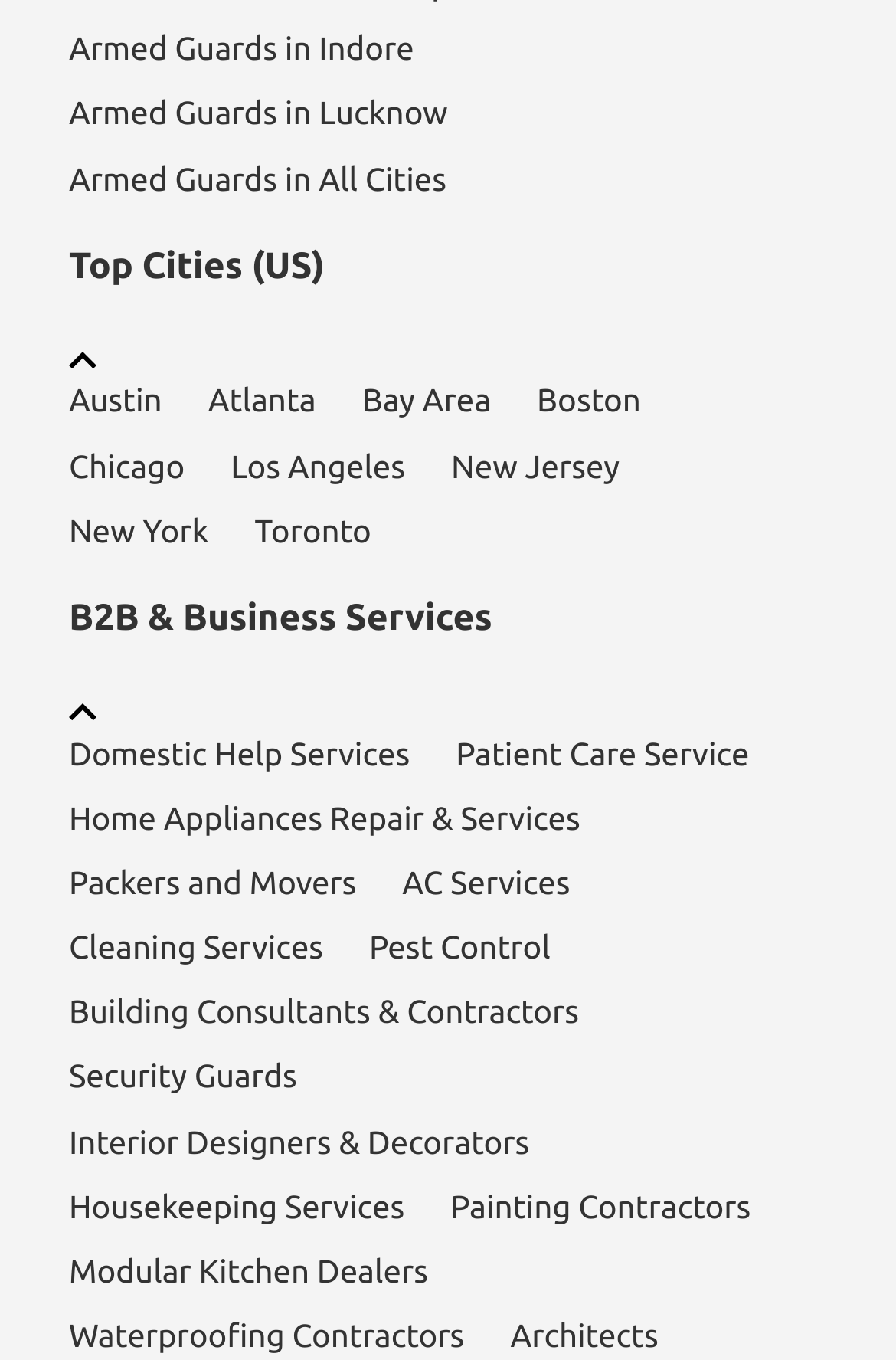What is the category of the link 'Packers and Movers'?
Answer the question with as much detail as possible.

The link 'Packers and Movers' is listed under the category 'B2B & Business Services' on the webpage, which suggests that it is a business service related to packing and moving.